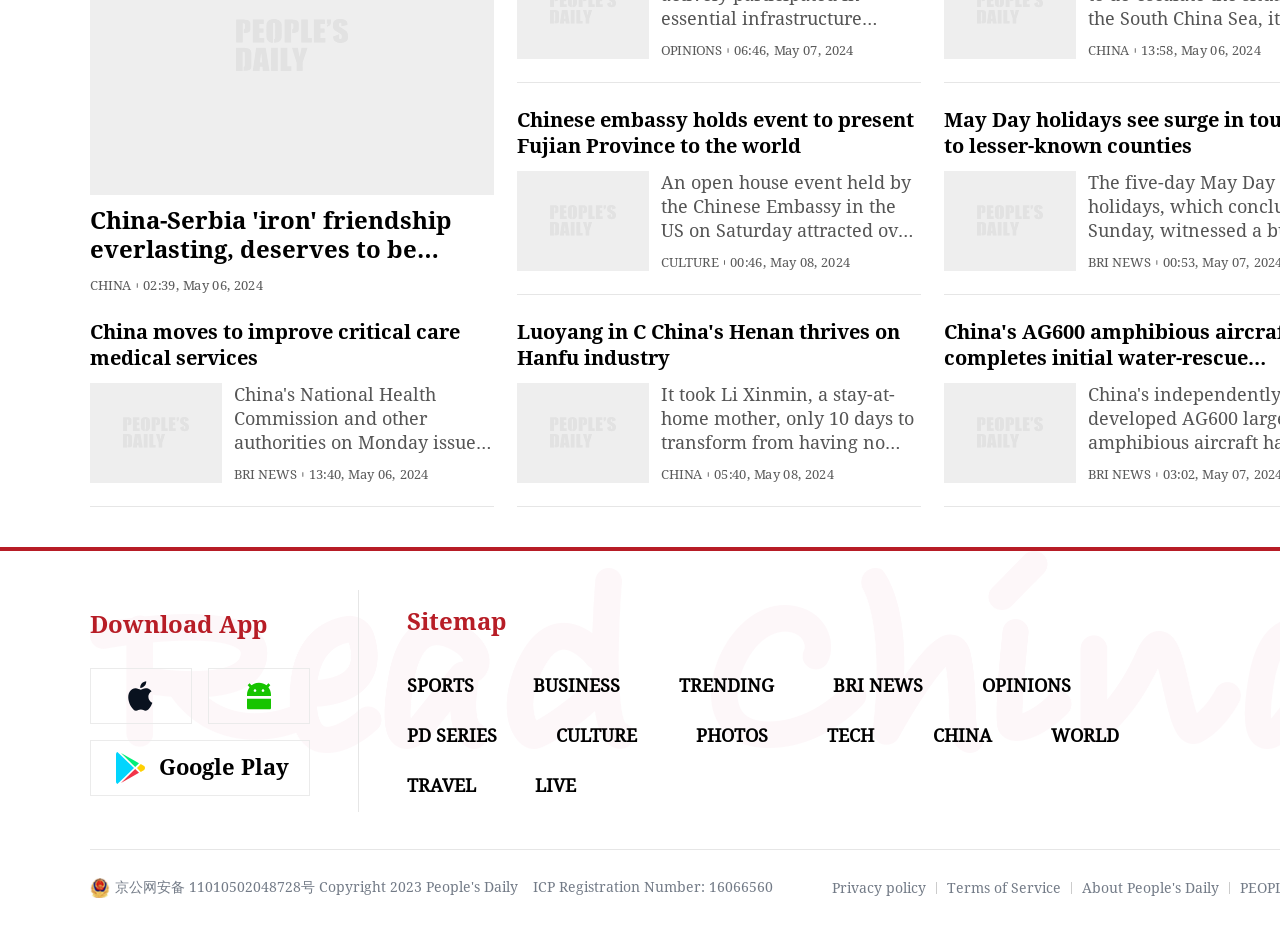Use a single word or phrase to answer the following:
What is the time of the news 'An open house event held by the Chinese Embassy in the US on Saturday attracted over 5,000 Americans'?

06:46, May 07, 2024